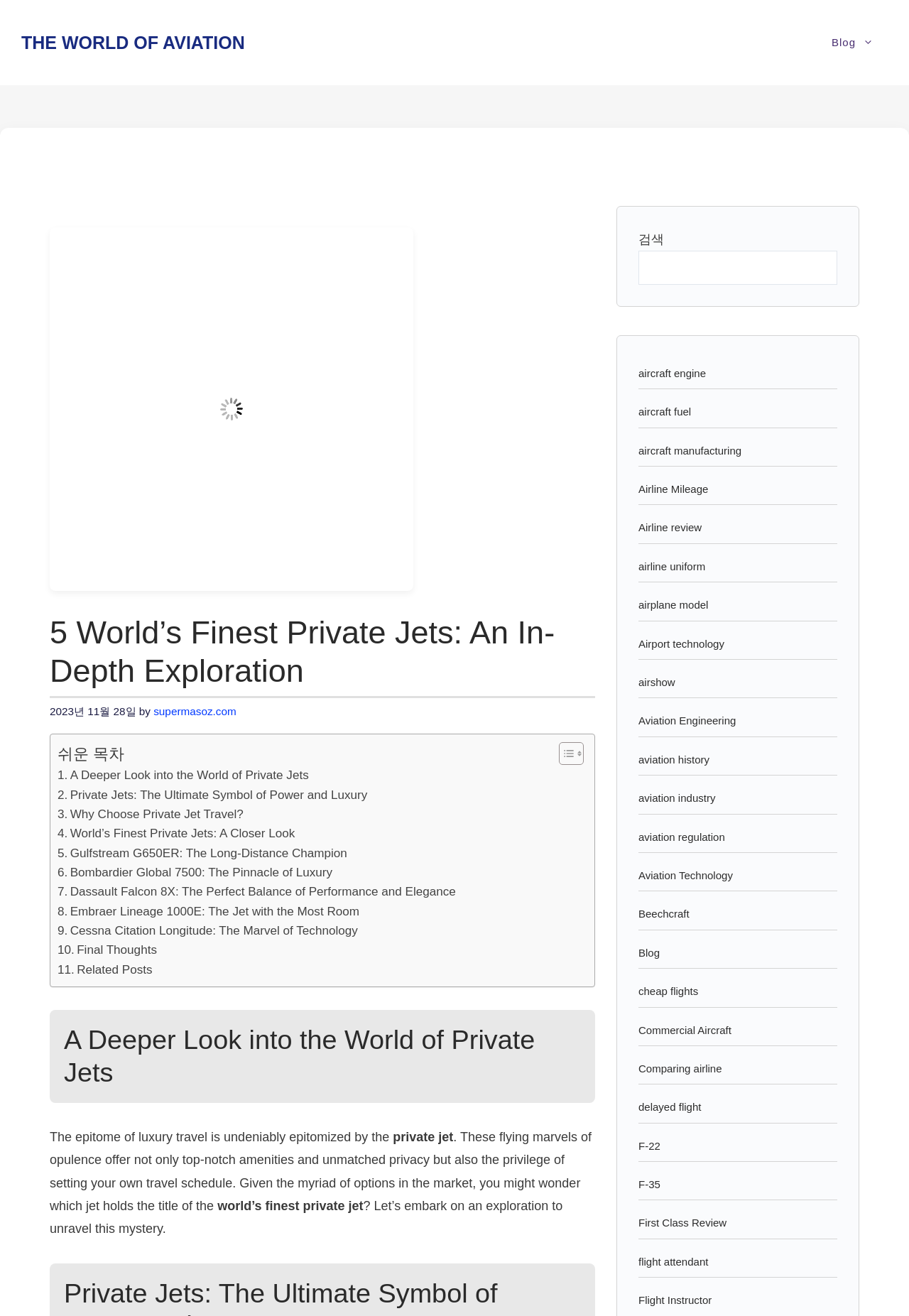Provide a short answer to the following question with just one word or phrase: What is the author of the article?

supermasoz.com